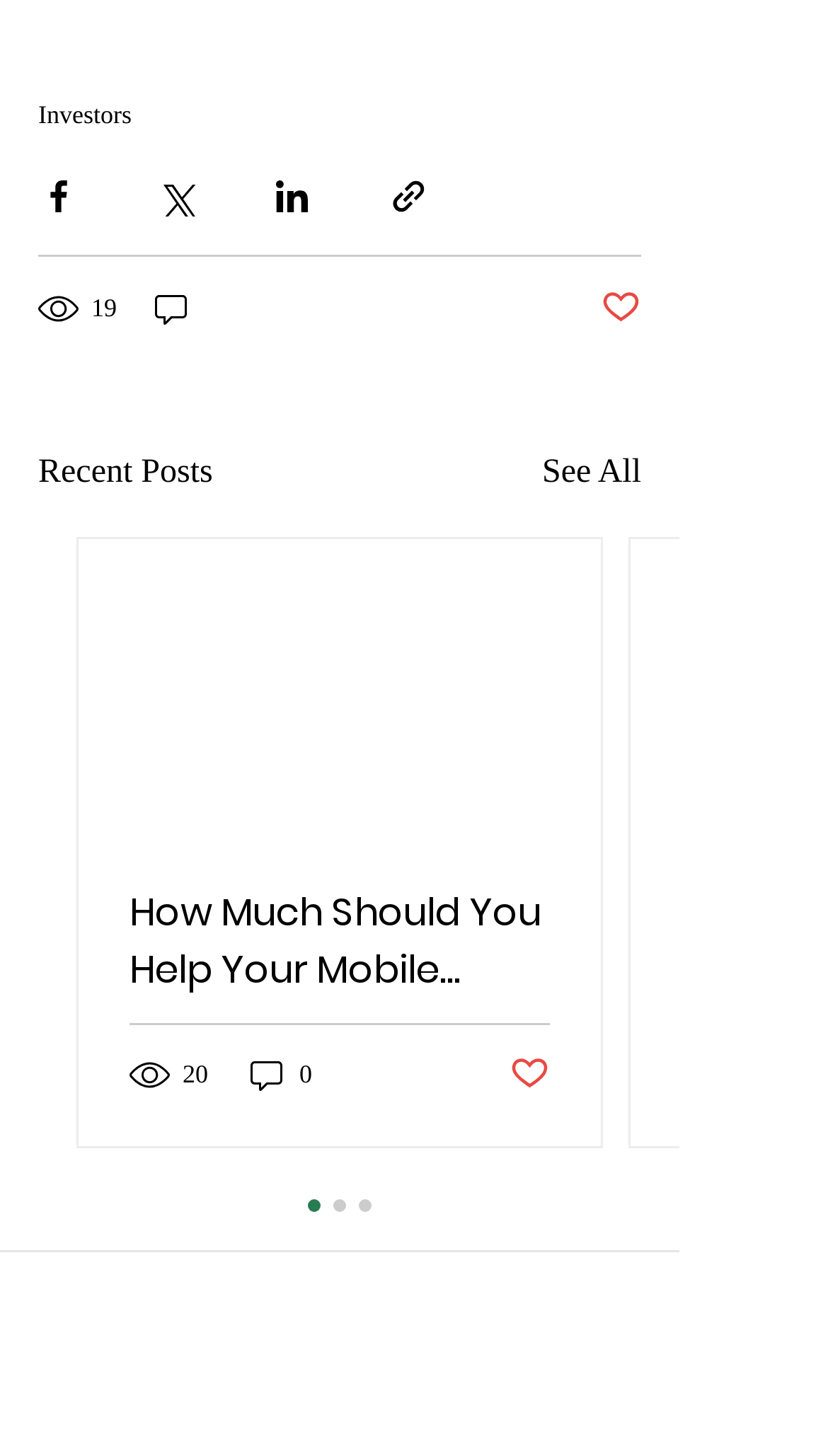Refer to the image and provide an in-depth answer to the question: 
How many recent posts are displayed?

Only one recent post is displayed on the webpage, which is hidden and can be accessed by clicking on the 'See All' link.